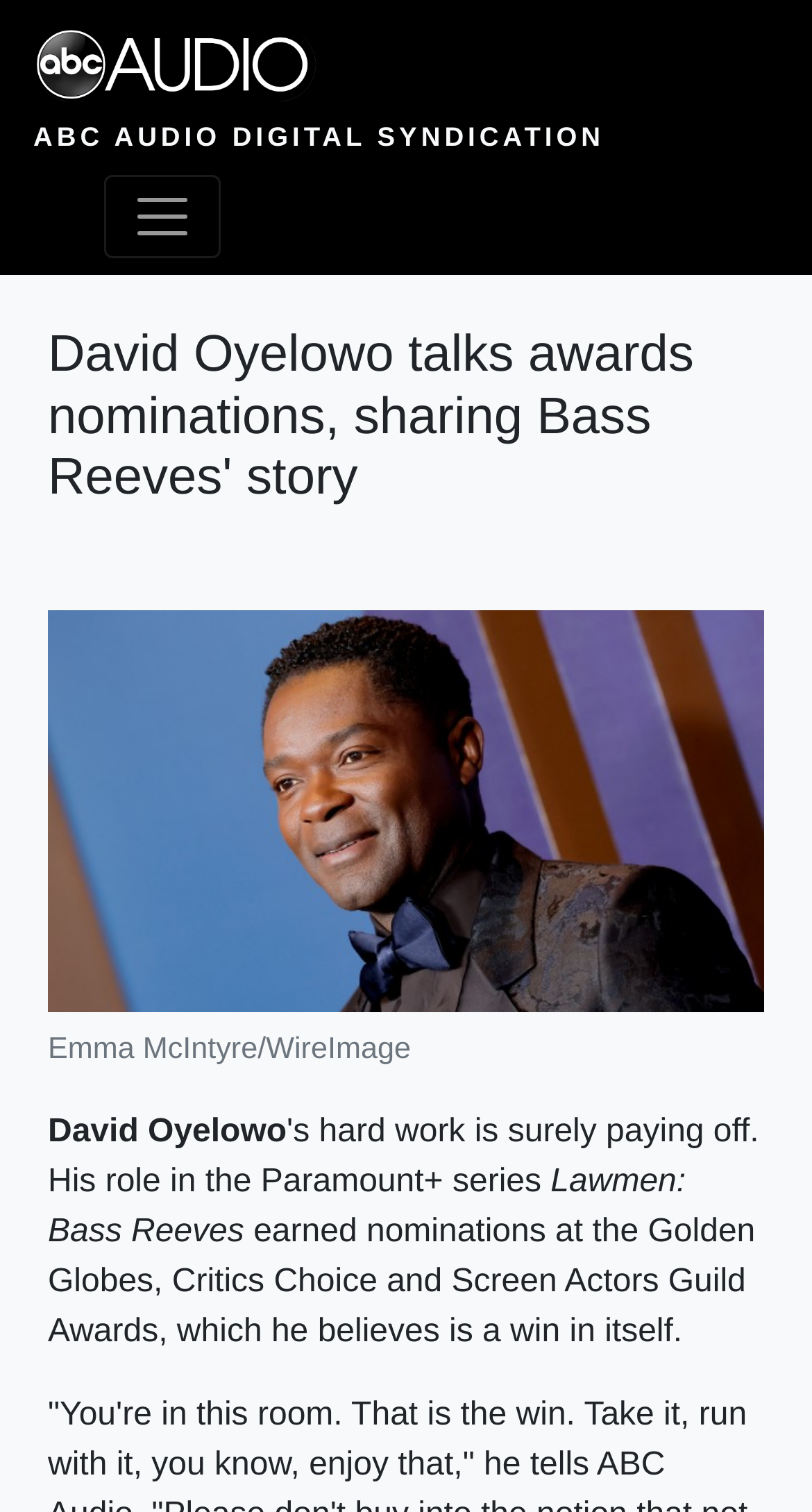Provide the bounding box coordinates of the HTML element this sentence describes: "aria-label="Toggle navigation"". The bounding box coordinates consist of four float numbers between 0 and 1, i.e., [left, top, right, bottom].

[0.127, 0.116, 0.271, 0.171]